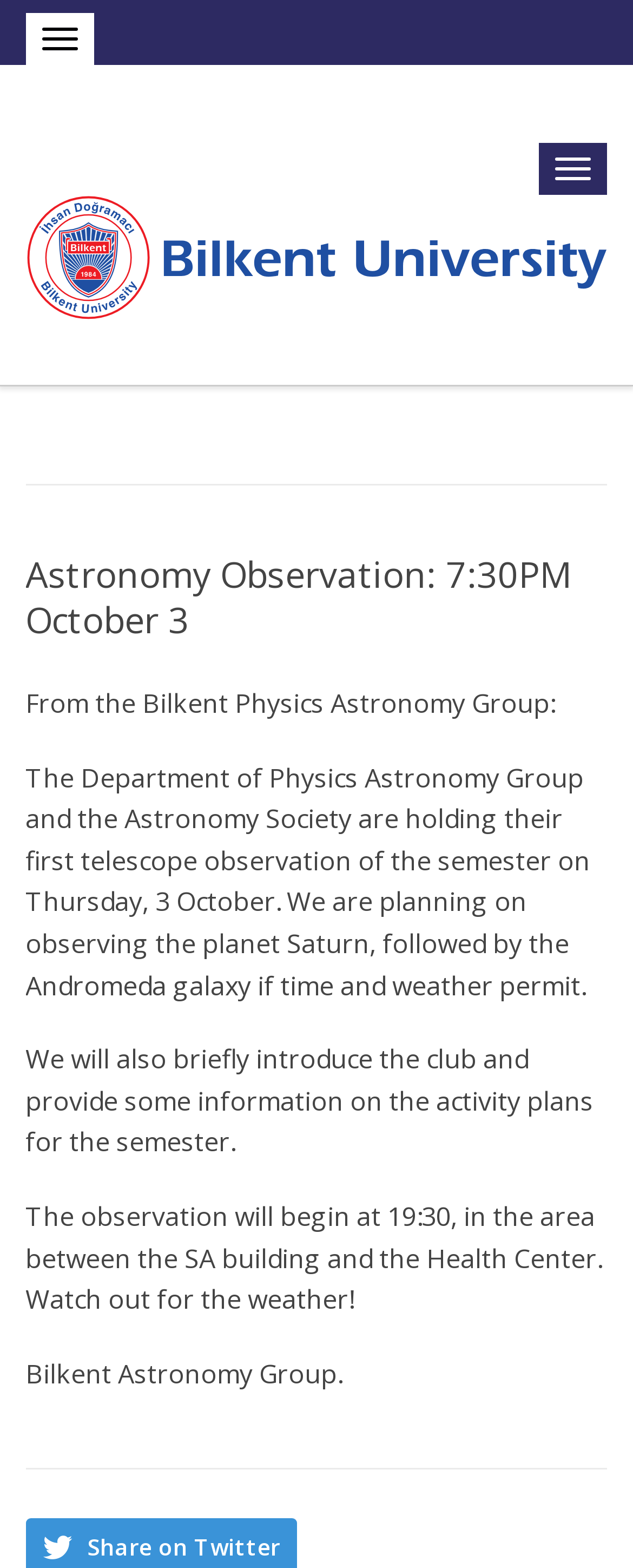Can you extract the primary headline text from the webpage?

Astronomy Observation: 7:30PM October 3